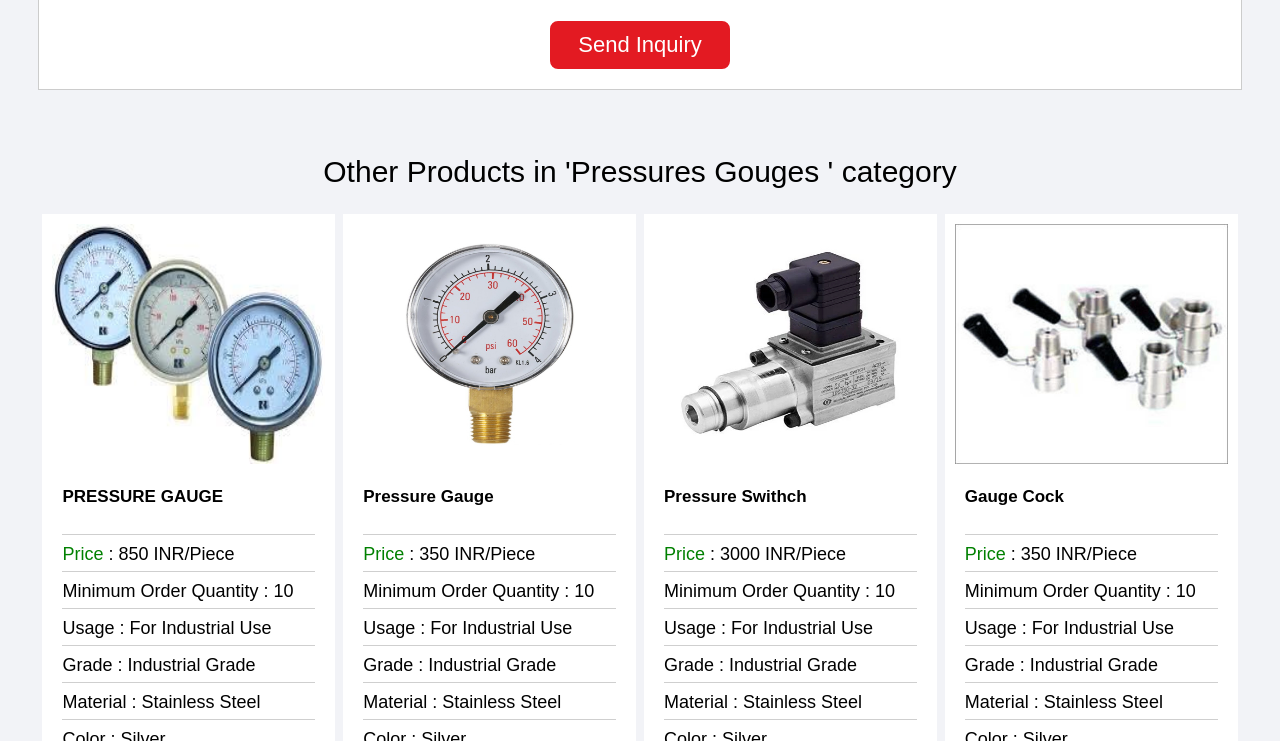Please locate the bounding box coordinates for the element that should be clicked to achieve the following instruction: "Click the 'Send Inquiry' button". Ensure the coordinates are given as four float numbers between 0 and 1, i.e., [left, top, right, bottom].

[0.43, 0.029, 0.57, 0.094]